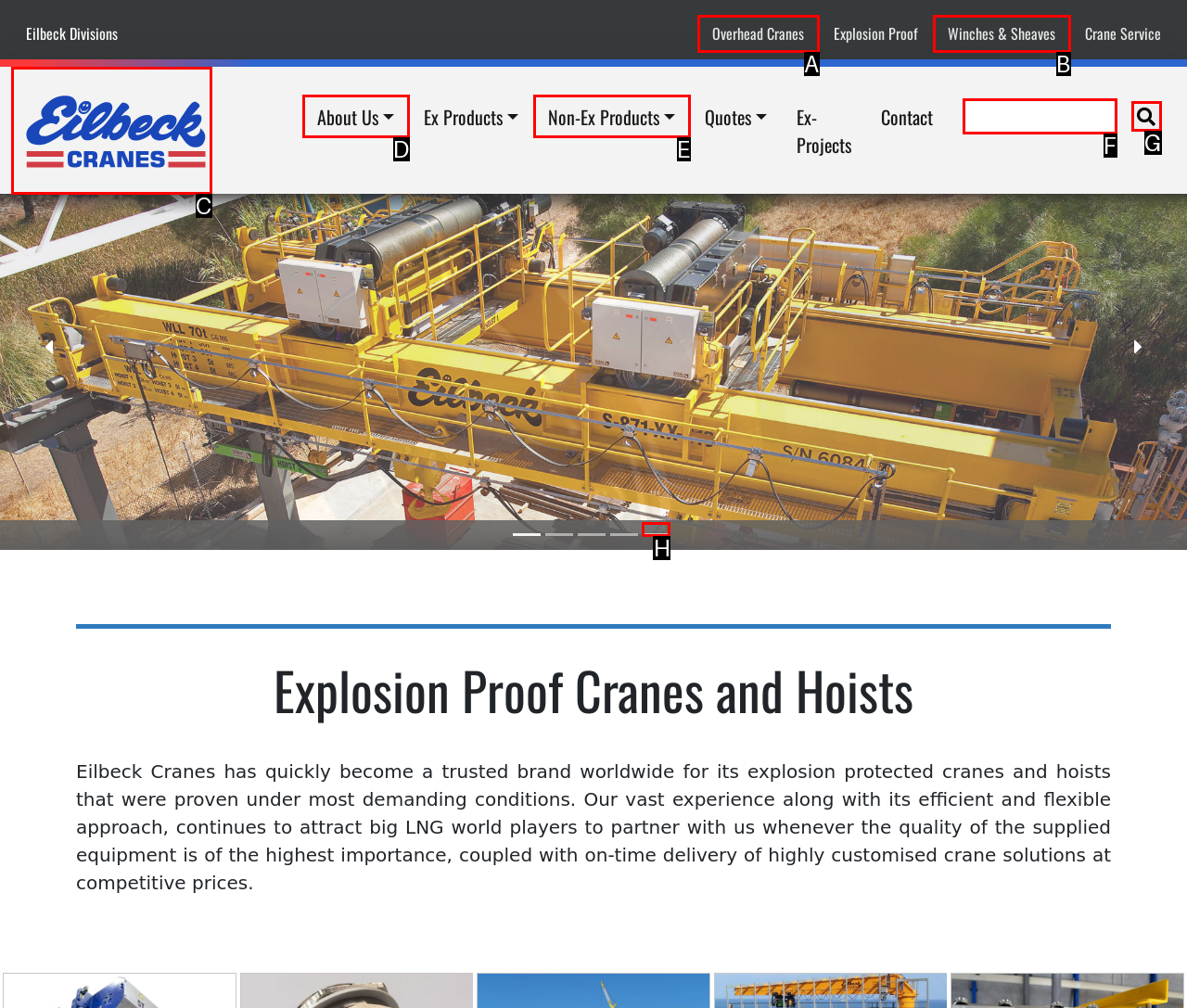From the provided choices, determine which option matches the description: Winches & Sheaves. Respond with the letter of the correct choice directly.

B